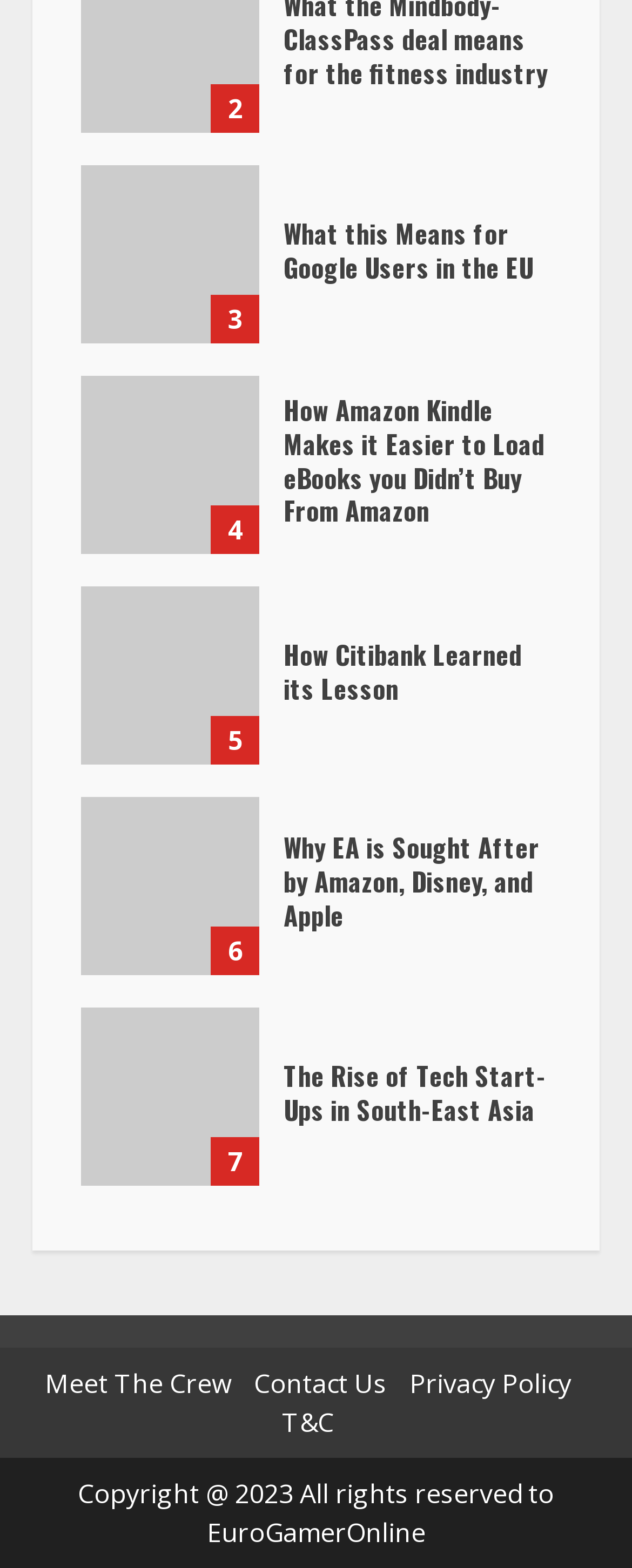Using the description "How Citibank Learned its Lesson", locate and provide the bounding box of the UI element.

[0.128, 0.374, 0.41, 0.488]